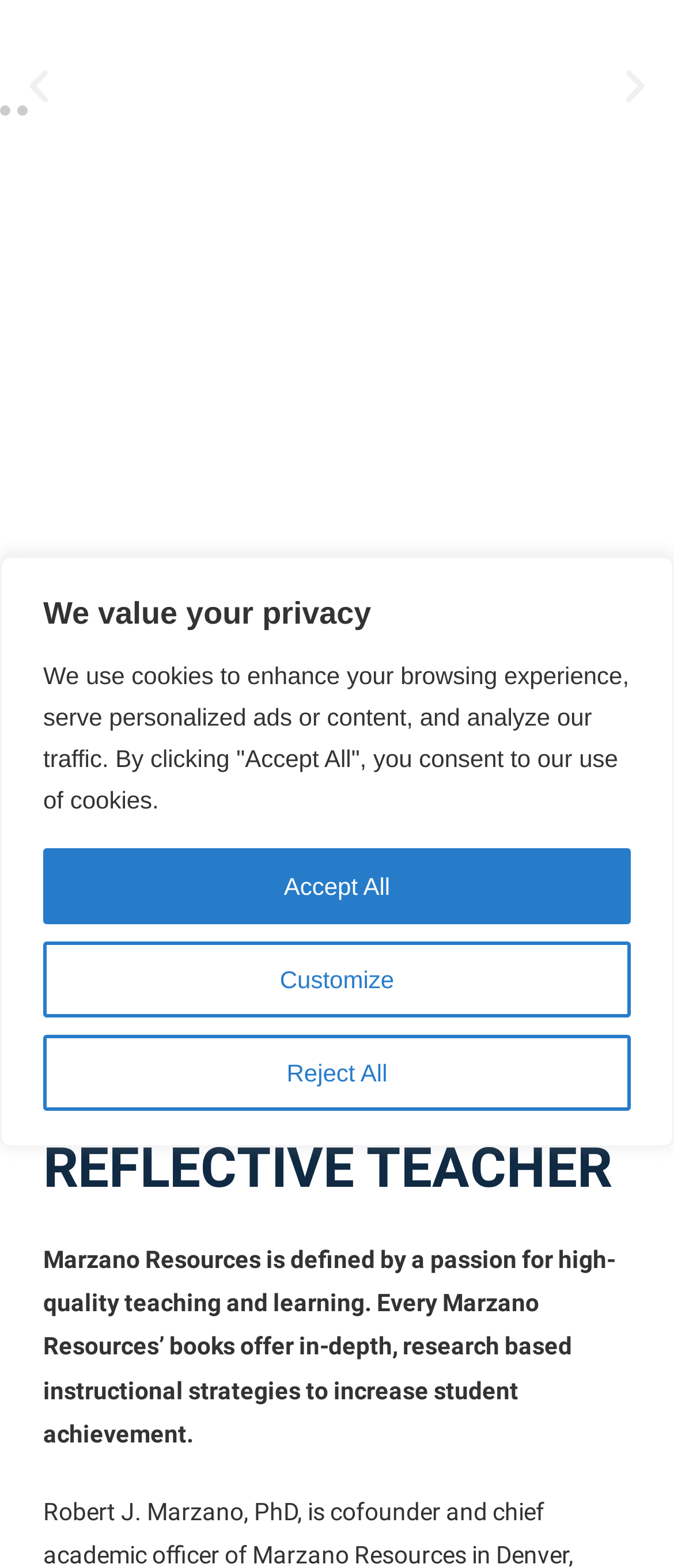Find the bounding box coordinates of the area that needs to be clicked in order to achieve the following instruction: "go to next slide". The coordinates should be specified as four float numbers between 0 and 1, i.e., [left, top, right, bottom].

[0.91, 0.041, 0.974, 0.069]